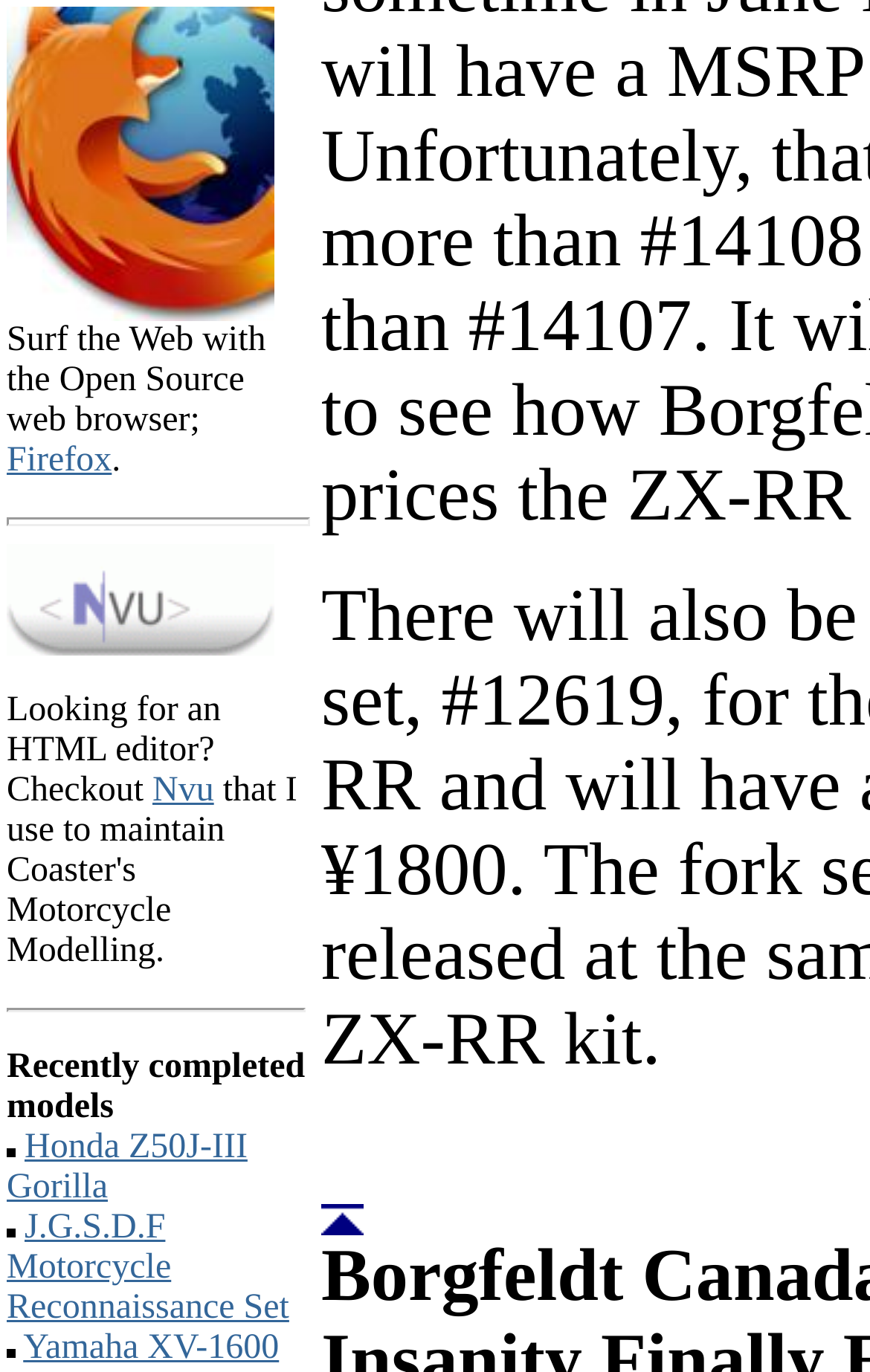How many models are listed?
Look at the screenshot and give a one-word or phrase answer.

3